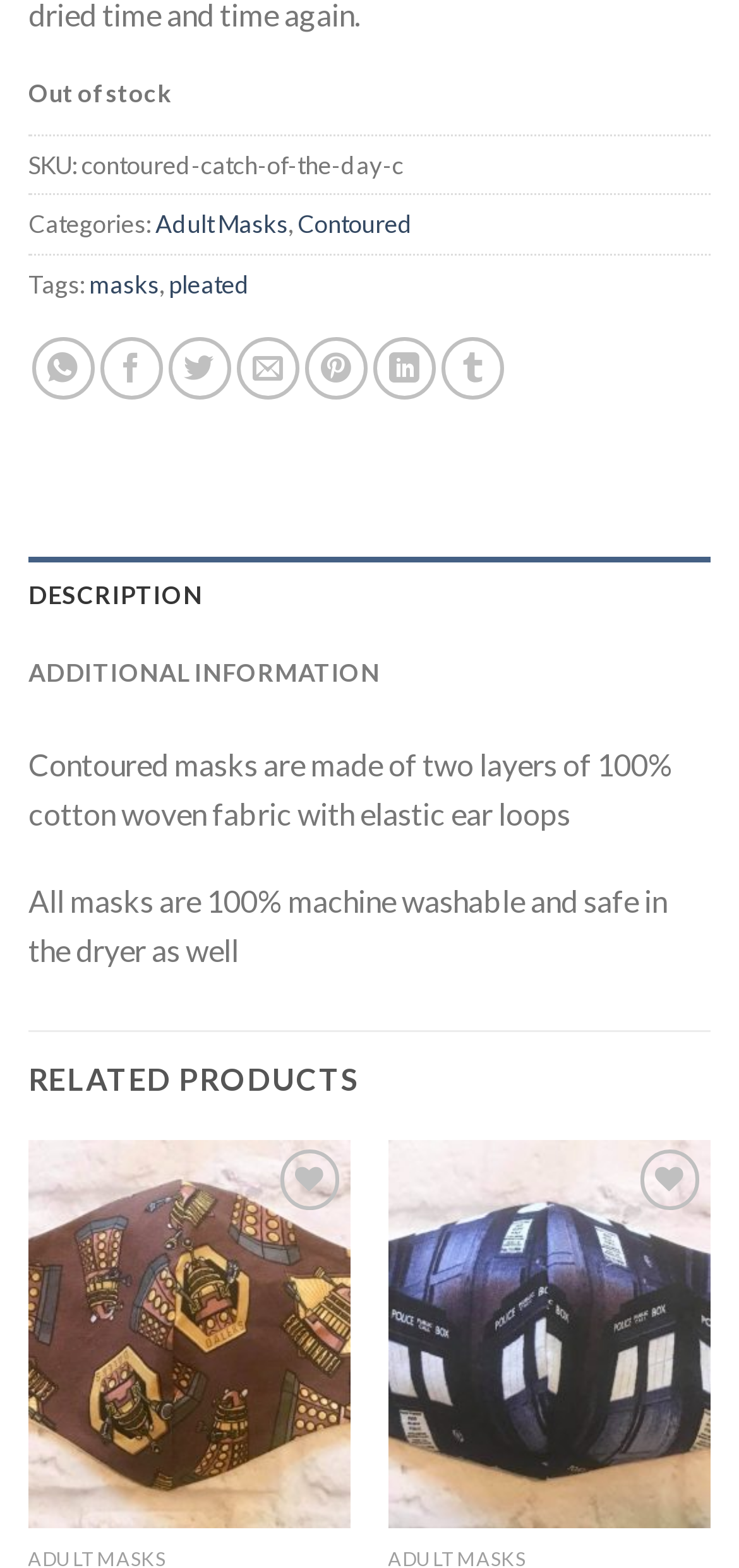Please find the bounding box for the UI component described as follows: "parent_node: Add to wishlist aria-label="Wishlist"".

[0.379, 0.734, 0.458, 0.771]